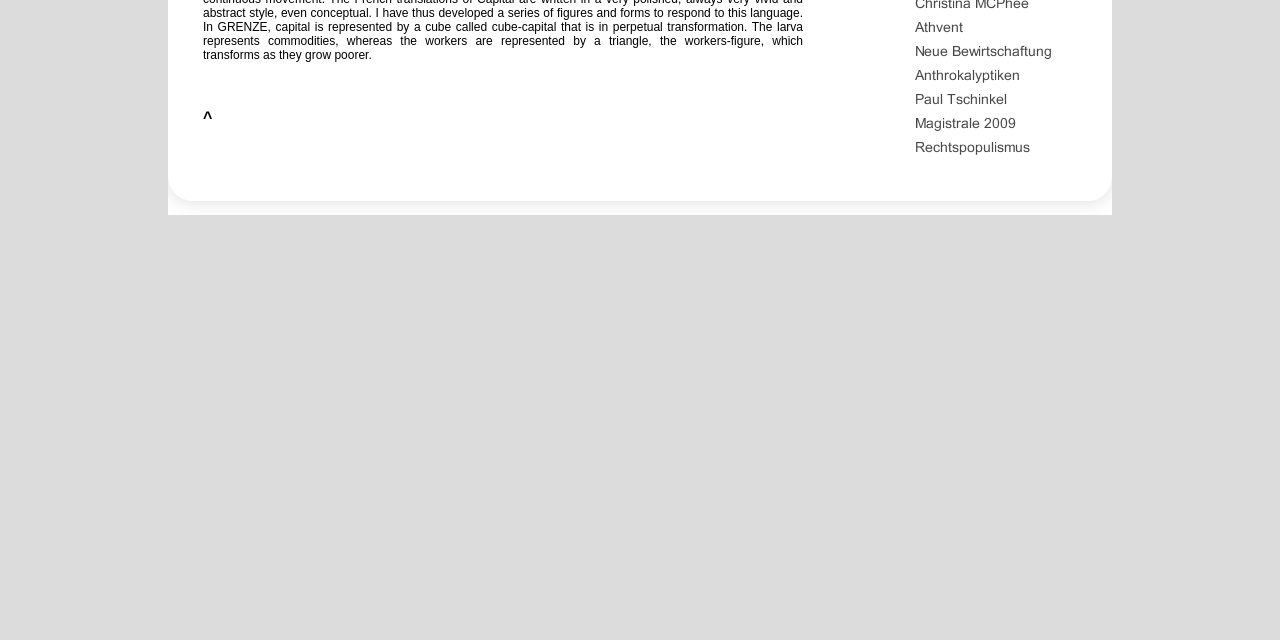Given the description of a UI element: "alt="Anthrokalyptiken" name="menuimg12761525" title="Anthrokalyptiken"", identify the bounding box coordinates of the matching element in the webpage screenshot.

[0.714, 0.116, 0.843, 0.142]